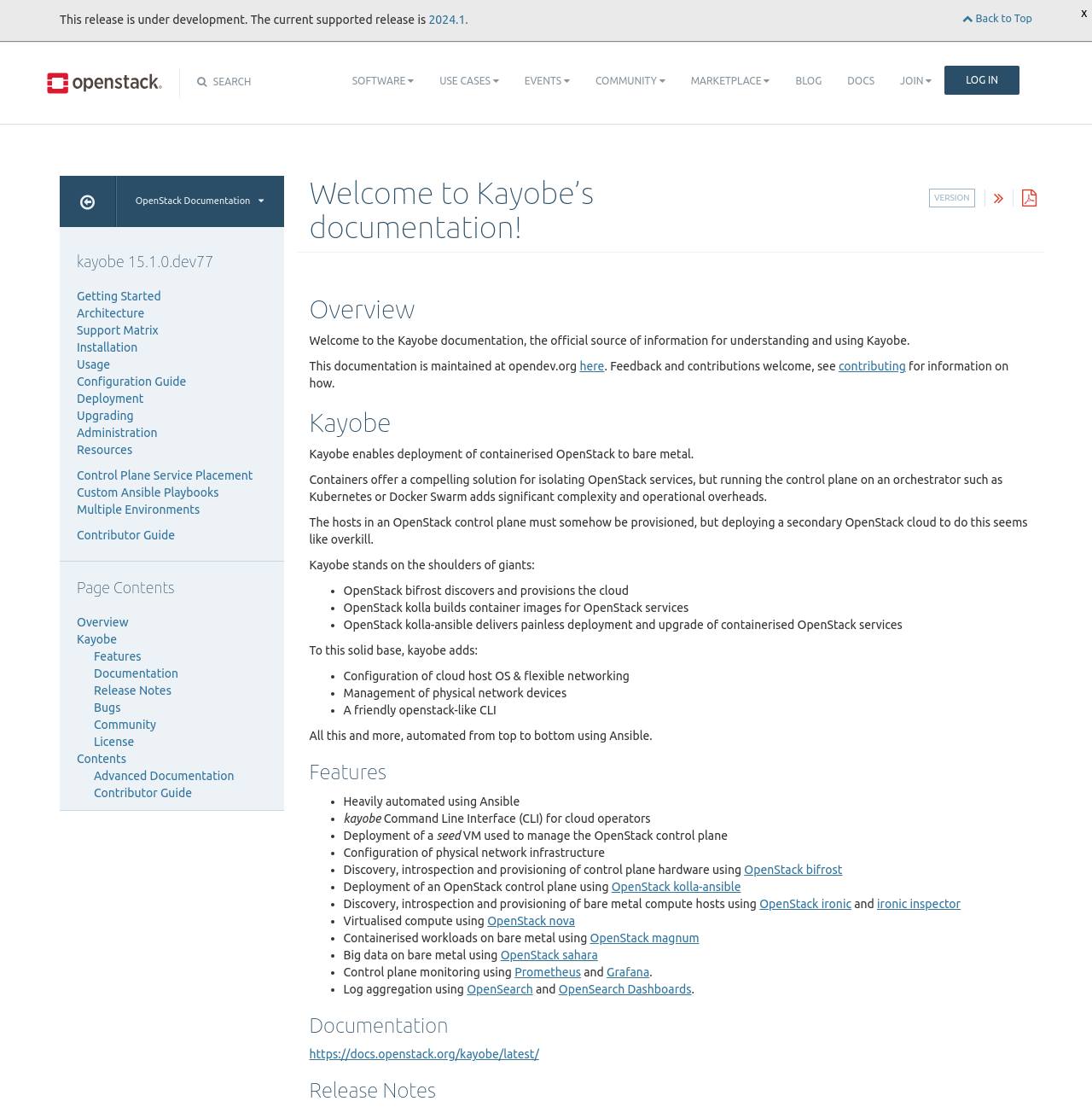Describe the webpage meticulously, covering all significant aspects.

The webpage is the documentation for Kayobe, a software that enables the deployment of containerized OpenStack to bare metal. At the top, there is a navigation bar with links to various sections, including "SOFTWARE", "USE CASES", "EVENTS", "COMMUNITY", "MARKETPLACE", "BLOG", "DOCS", "JOIN", and "LOG IN". Below the navigation bar, there is a heading that reads "Welcome to Kayobe’s documentation!".

The main content of the page is divided into several sections. The first section is an overview of Kayobe, which provides a brief introduction to the software and its purpose. This section includes a paragraph of text that describes Kayobe as a solution for deploying containerized OpenStack to bare metal.

The next section is about Kayobe's features, which are listed in a bulleted format. The features include heavily automated deployment using Ansible, a command-line interface for cloud operators, deployment of a seed VM used to manage the OpenStack control plane, configuration of physical network infrastructure, and more.

Following the features section, there is a section that describes Kayobe's architecture, which includes the use of OpenStack bifrost, kolla, and kolla-ansible for deploying and managing OpenStack services. This section also mentions the use of Ansible for automation and the configuration of physical network devices.

The page also includes a section that lists the benefits of using Kayobe, including the ability to deploy containerized OpenStack to bare metal, automated deployment and management, and a friendly command-line interface.

Throughout the page, there are several links to external resources, including OpenStack bifrost, kolla, and kolla-ansible, as well as links to other sections of the documentation. The page also includes several icons, including a search icon and a series of list markers (•) used to denote the features and benefits of Kayobe.